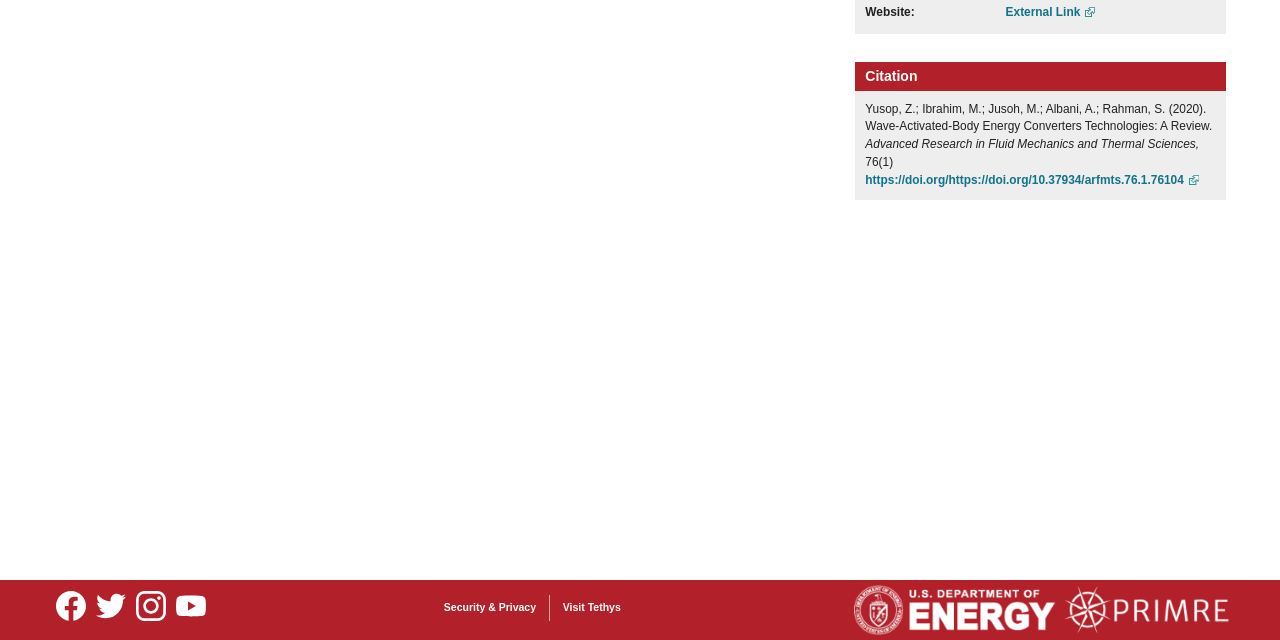Find the bounding box coordinates corresponding to the UI element with the description: "Herai! Further Information". The coordinates should be formatted as [left, top, right, bottom], with values as floats between 0 and 1.

None